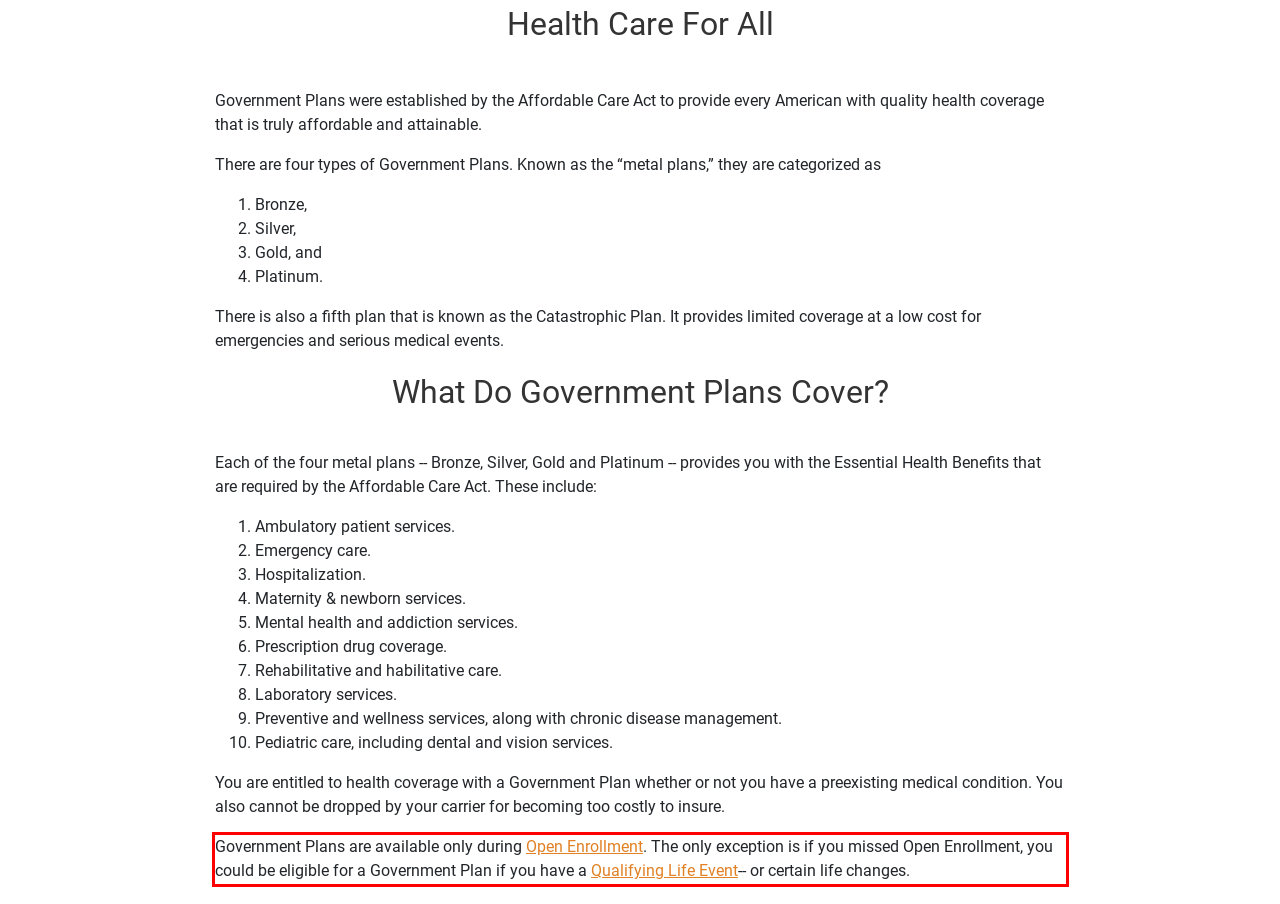Analyze the webpage screenshot and use OCR to recognize the text content in the red bounding box.

Government Plans are available only during Open Enrollment. The only exception is if you missed Open Enrollment, you could be eligible for a Government Plan if you have a Qualifying Life Event-- or certain life changes.